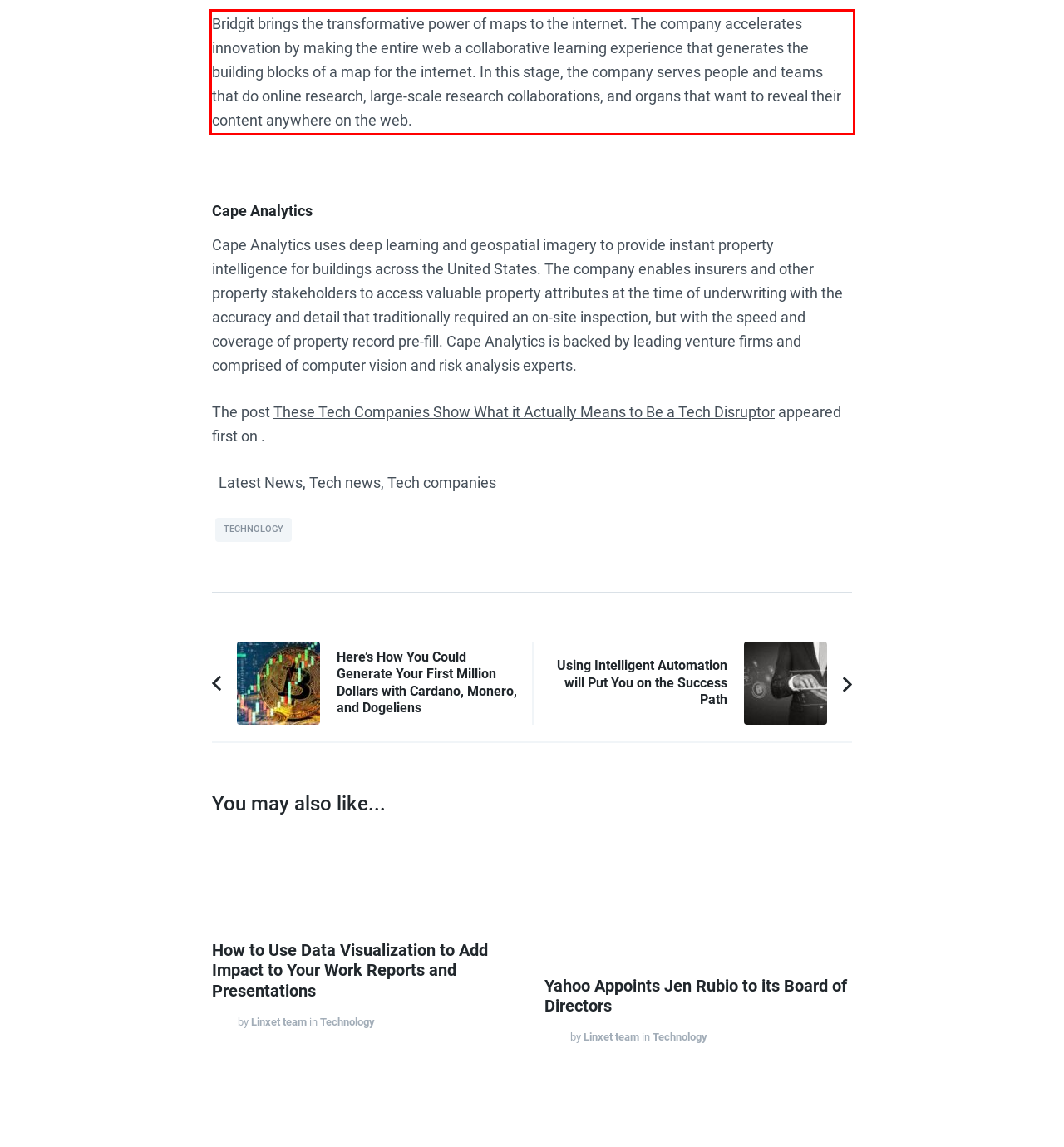There is a screenshot of a webpage with a red bounding box around a UI element. Please use OCR to extract the text within the red bounding box.

Bridgit brings the transformative power of maps to the internet. The company accelerates innovation by making the entire web a collaborative learning experience that generates the building blocks of a map for the internet. In this stage, the company serves people and teams that do online research, large-scale research collaborations, and organs that want to reveal their content anywhere on the web.